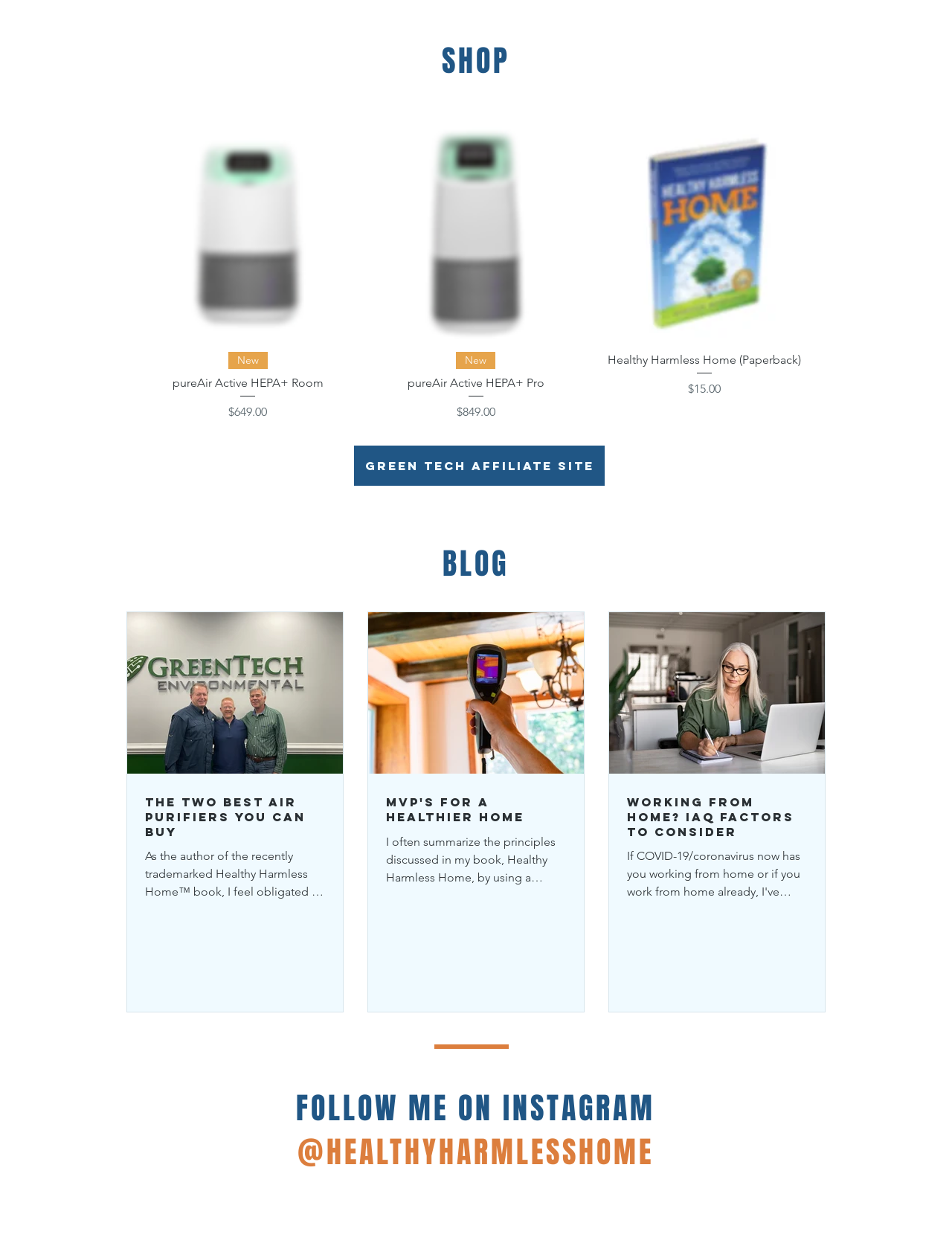Show me the bounding box coordinates of the clickable region to achieve the task as per the instruction: "Check the checkbox to save your name and email".

None